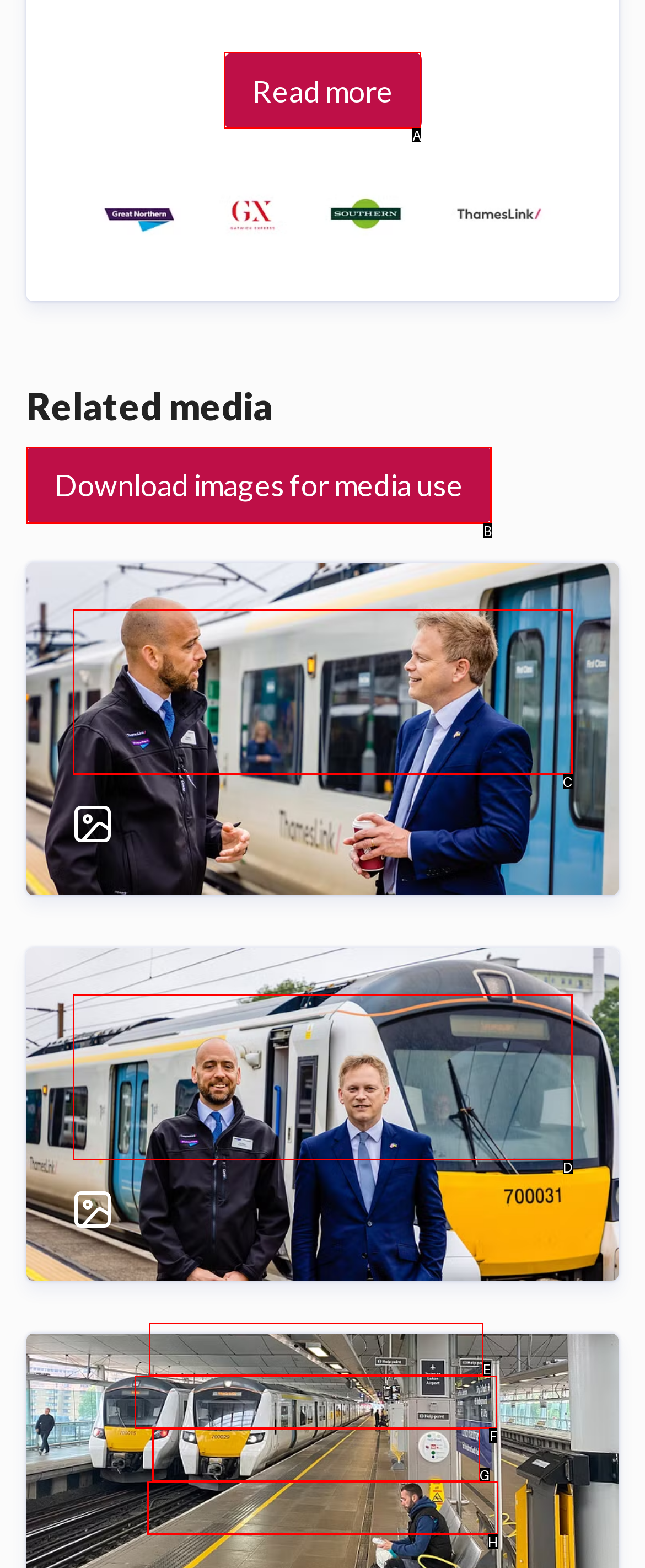Indicate which UI element needs to be clicked to fulfill the task: Download images for media use
Answer with the letter of the chosen option from the available choices directly.

B